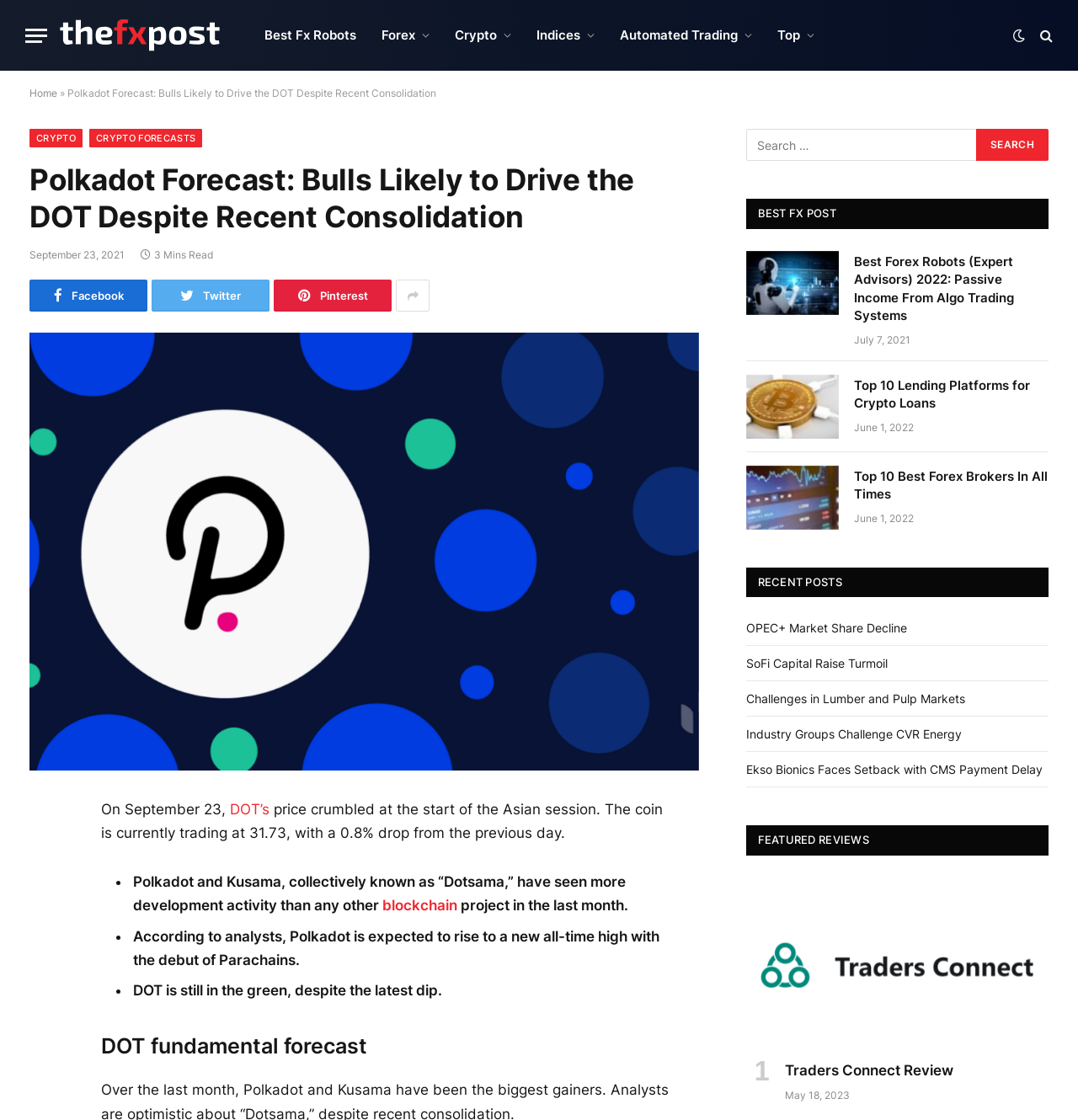Give a one-word or one-phrase response to the question: 
What is the expected outcome of Polkadot's debut of Parachains?

New all-time high